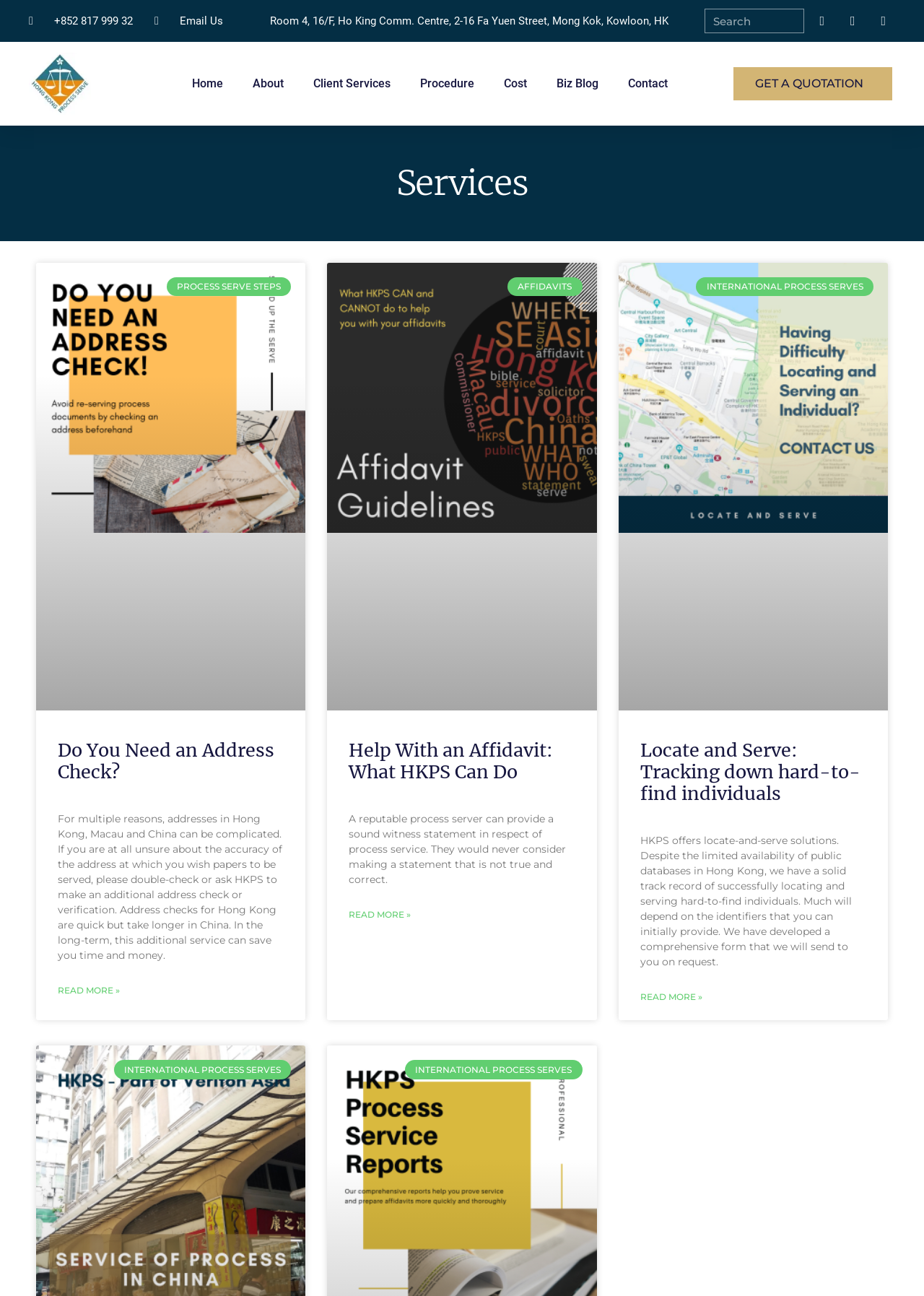Provide a single word or phrase to answer the given question: 
What is the purpose of an address check?

To verify the accuracy of an address